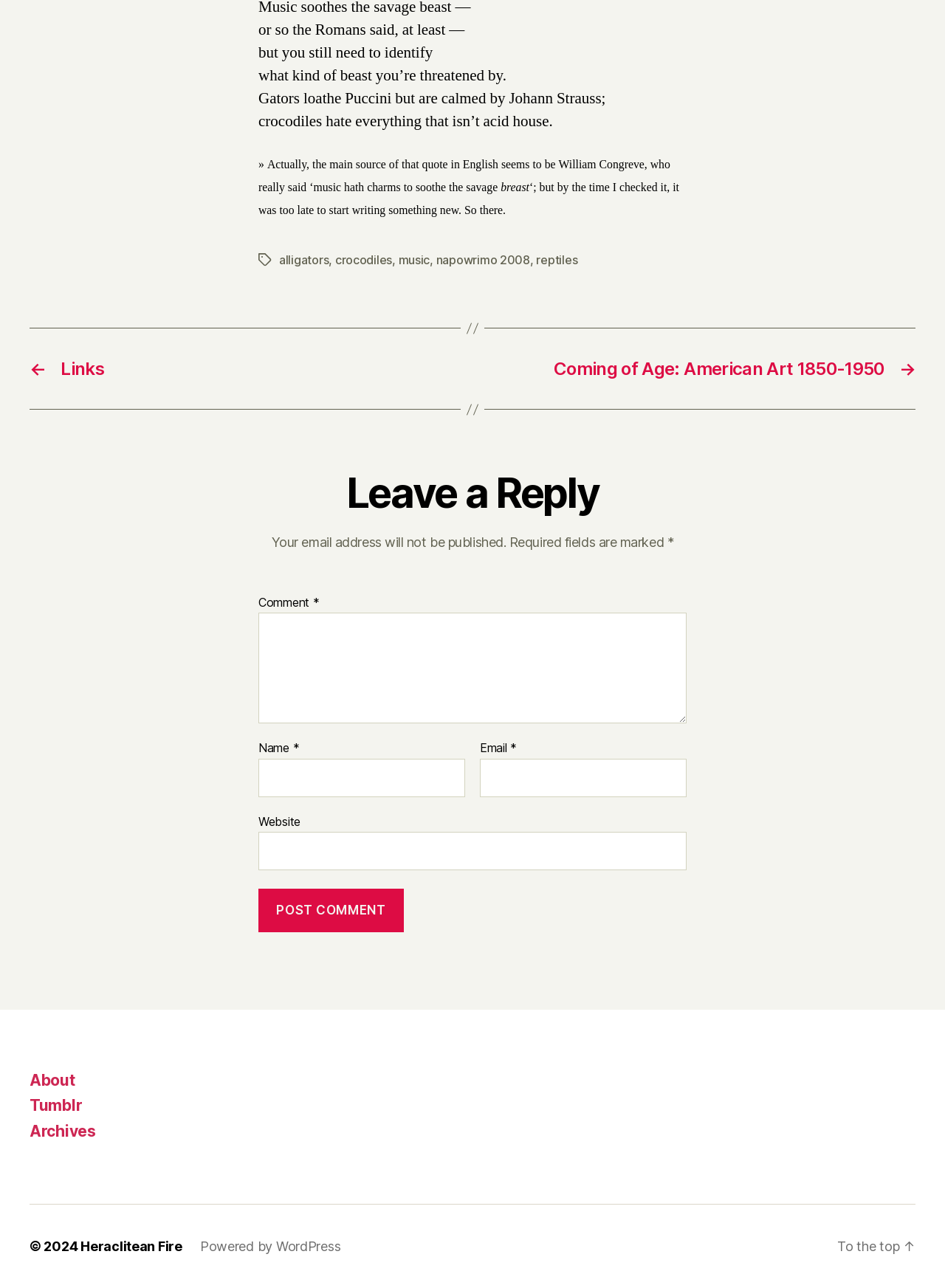Using the given description, provide the bounding box coordinates formatted as (top-left x, top-left y, bottom-right x, bottom-right y), with all values being floating point numbers between 0 and 1. Description: name="submit" value="Post Comment"

[0.273, 0.69, 0.427, 0.724]